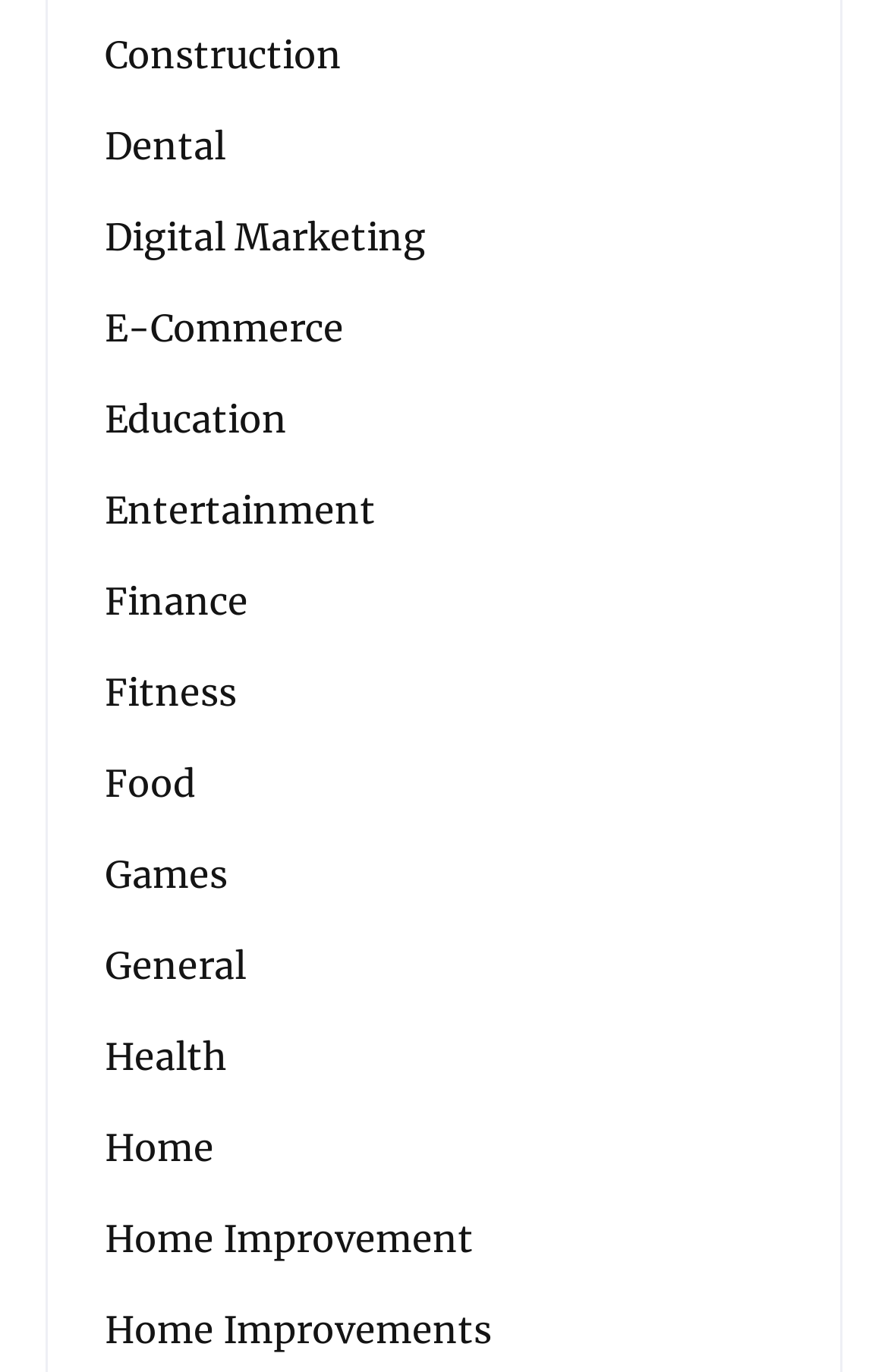Locate the bounding box coordinates of the clickable area to execute the instruction: "Explore Education". Provide the coordinates as four float numbers between 0 and 1, represented as [left, top, right, bottom].

[0.118, 0.286, 0.323, 0.326]